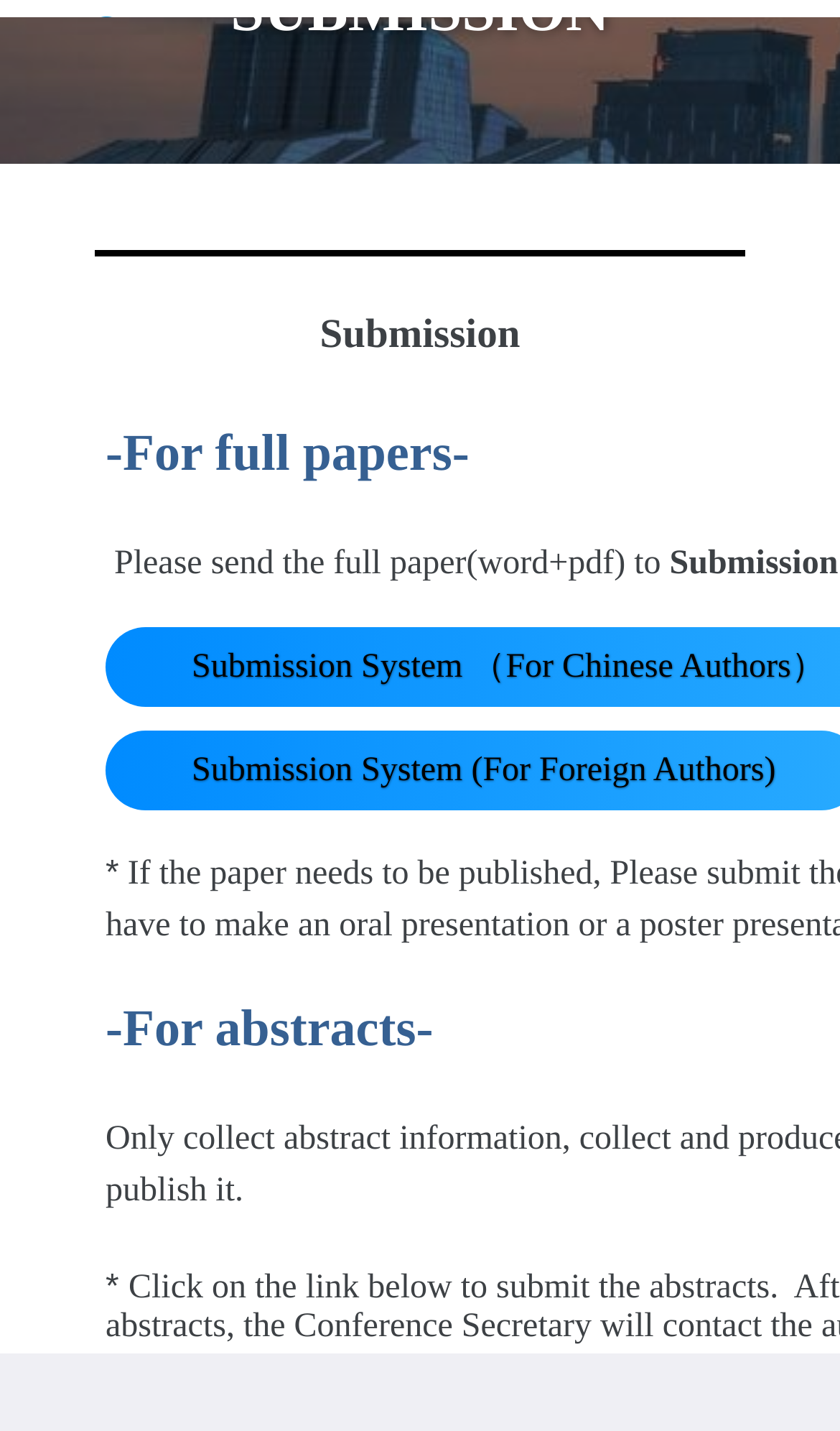Please provide a comprehensive response to the question based on the details in the image: Is there a specific requirement for the submission?

The presence of an asterisk (*) symbol and the text 'If the paper needs to be published' implies that there are specific requirements or conditions that need to be met for the submission.